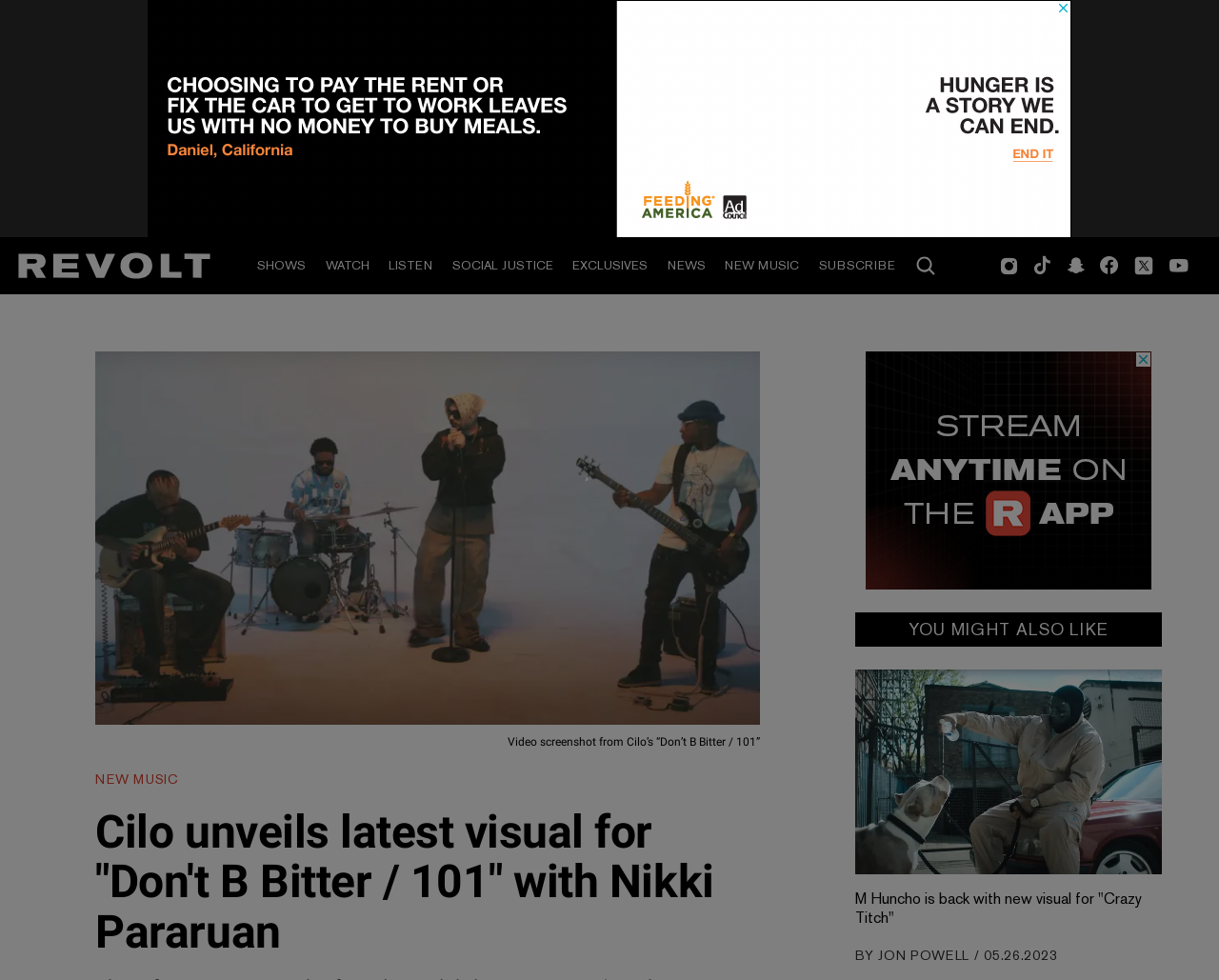Answer succinctly with a single word or phrase:
What is the title of the project mentioned in the article?

LOS